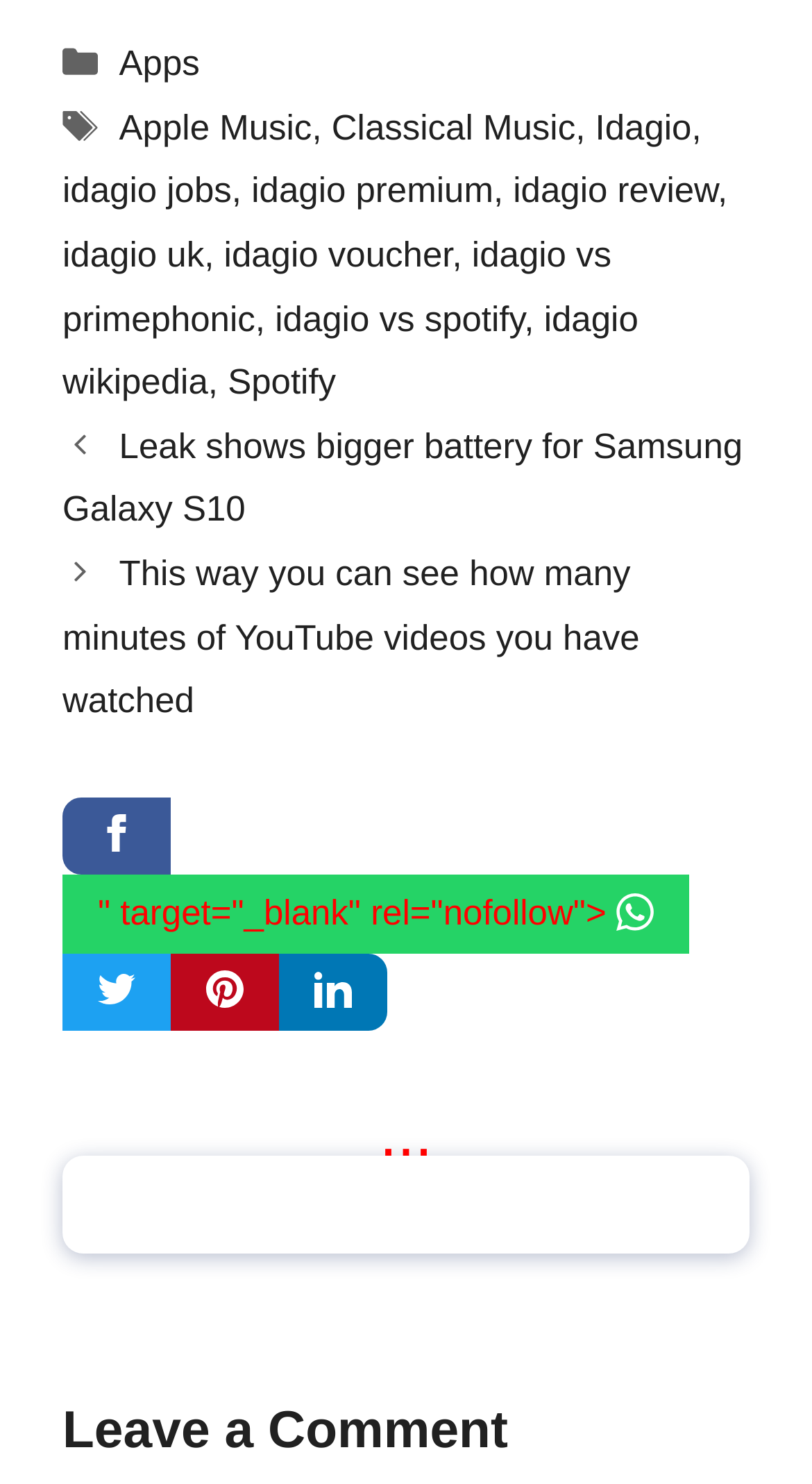Reply to the question with a single word or phrase:
What is the purpose of the section with the heading 'Leave a Comment'?

To allow users to leave comments